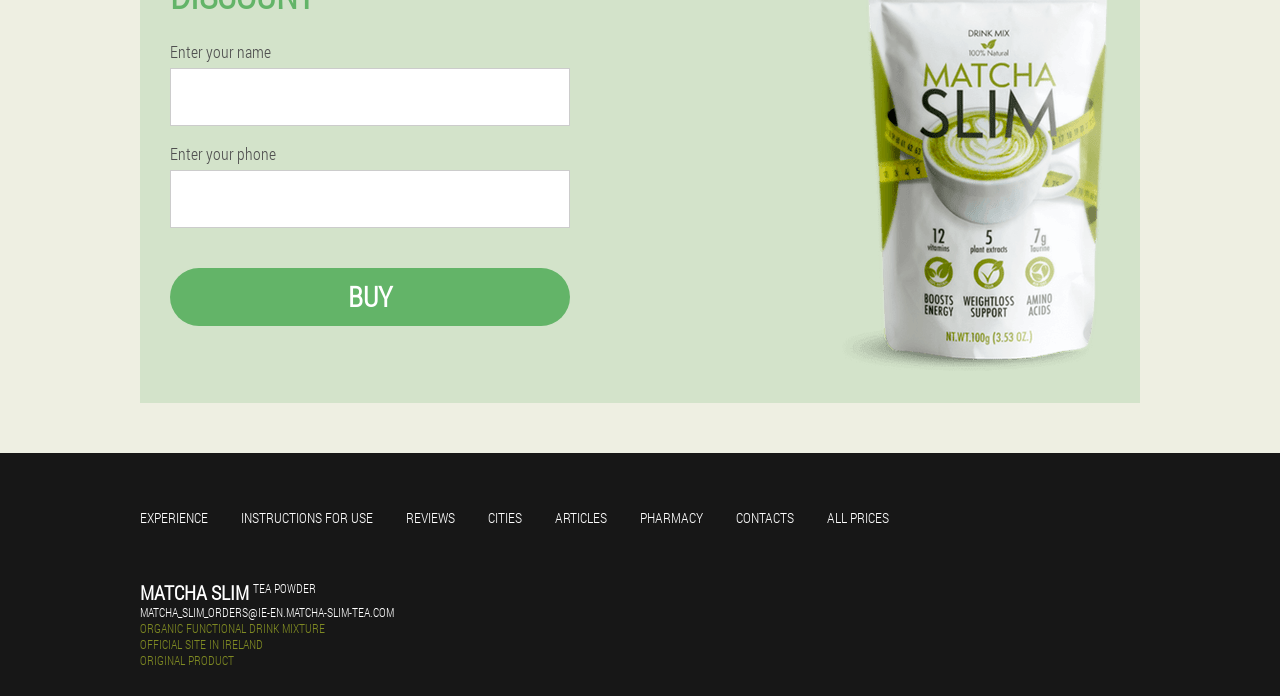Respond with a single word or phrase:
How many links are there at the bottom?

9